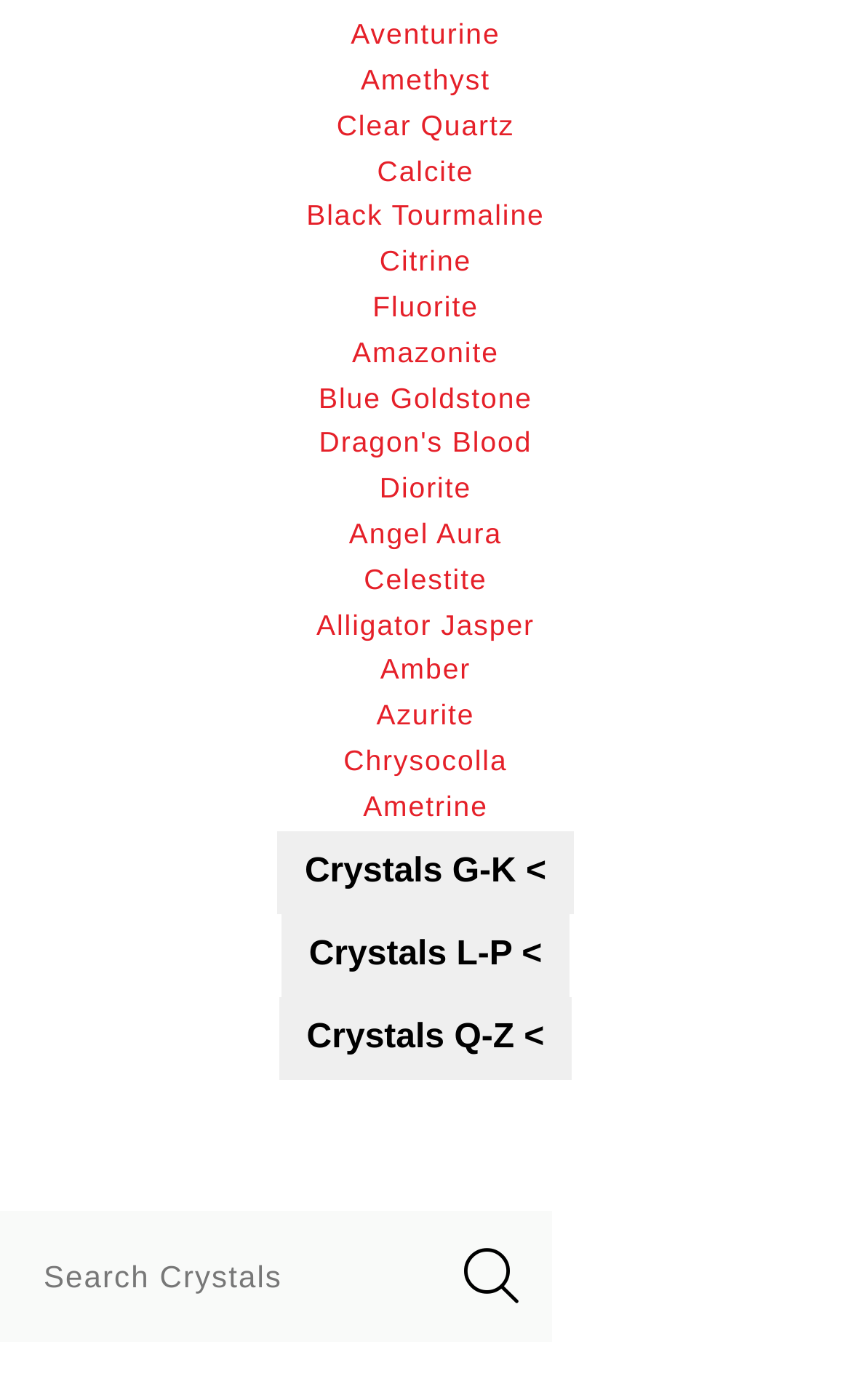What is the icon on the search button?
Look at the image and answer the question using a single word or phrase.

magnifying glass